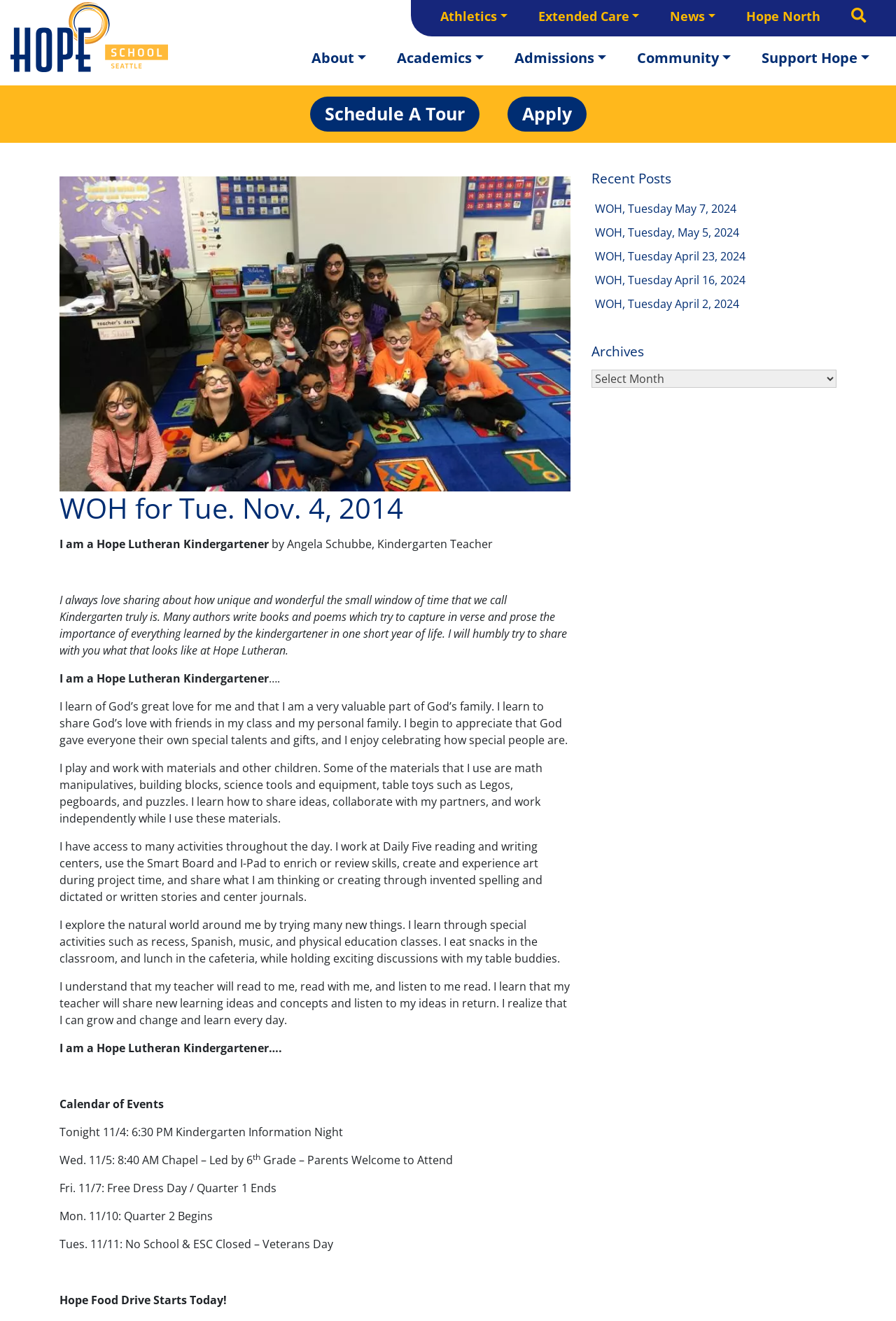Given the description of the UI element: "Athletics", predict the bounding box coordinates in the form of [left, top, right, bottom], with each value being a float between 0 and 1.

[0.474, 0.005, 0.583, 0.02]